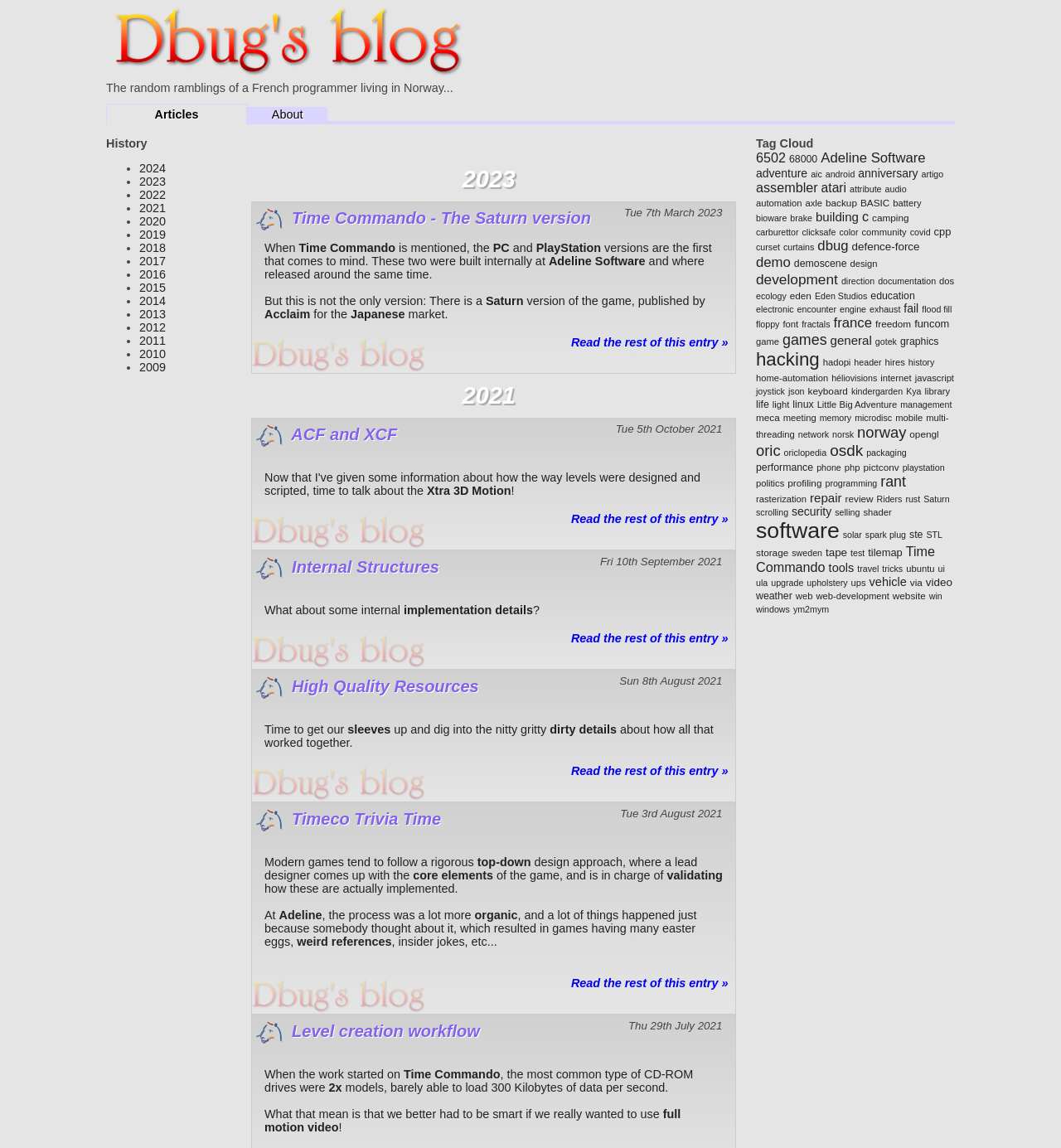Please provide the bounding box coordinates in the format (top-left x, top-left y, bottom-right x, bottom-right y). Remember, all values are floating point numbers between 0 and 1. What is the bounding box coordinate of the region described as: Little Big Adventure

[0.77, 0.348, 0.845, 0.357]